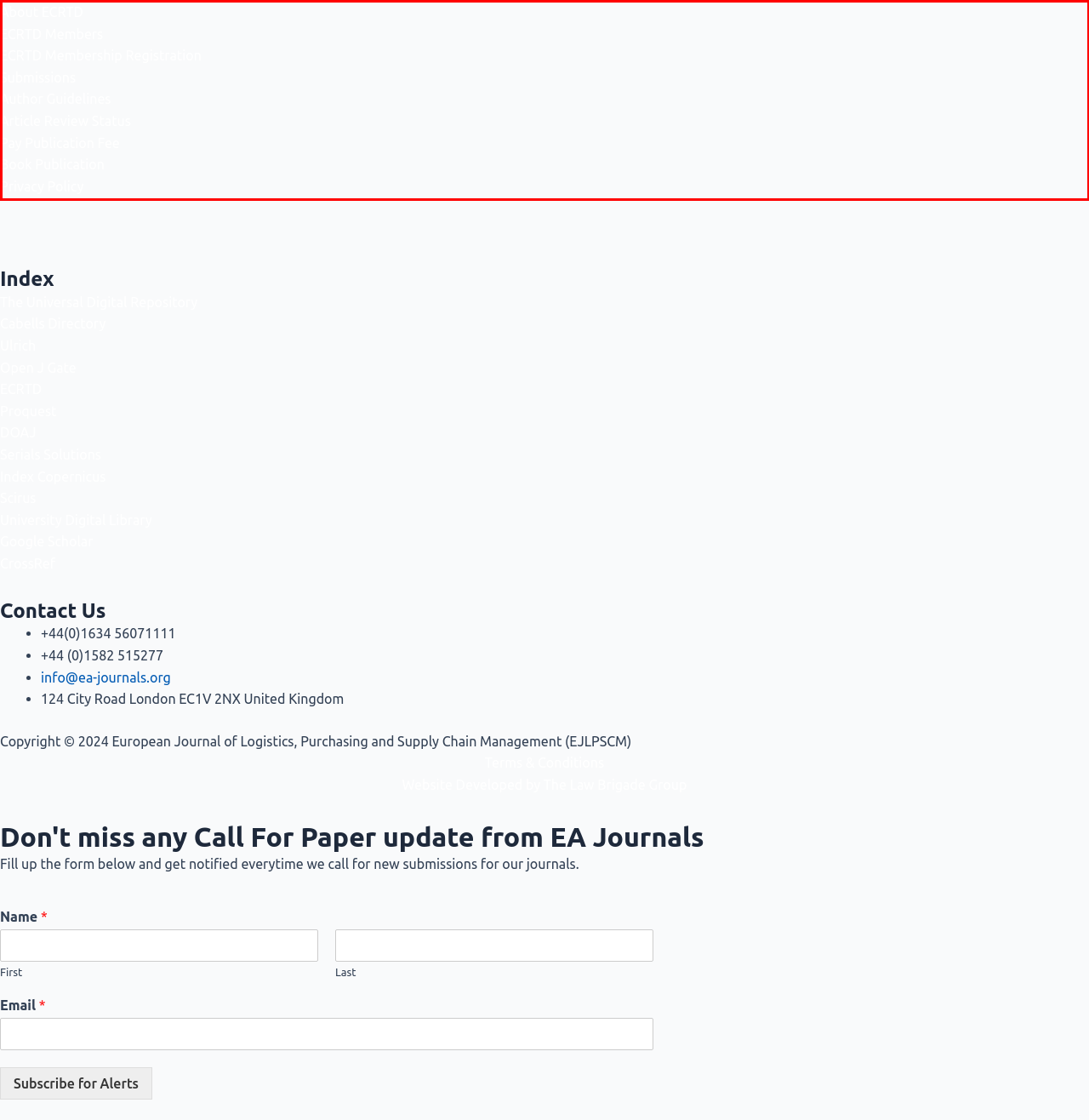Review the webpage screenshot provided, and perform OCR to extract the text from the red bounding box.

About ECRTD ECRTD Members ECRTD Membership Registration Submissions Author Guidelines Article Review Status Pay Publication Fee Book Publication Privacy Policy